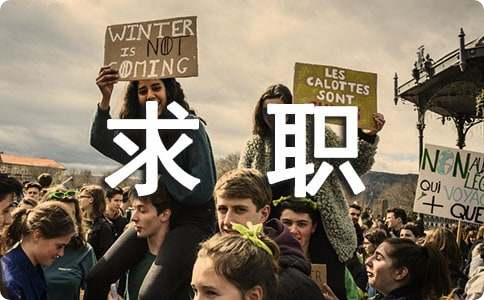Elaborate on the contents of the image in a comprehensive manner.

The image captures a vibrant scene of a protest or demonstration, emphasizing the themes of climate action and job seeking. In the foreground, two women are prominently featured, one holding a sign that reads “WINTER IS NOT COMING,” conveying a message related to climate change, while another displays a sign in French, “LES CALOTTES SONT,” which likely refers to melting polar ice caps. Surrounding them are a diverse crowd of supporters, highlighting a strong sense of community and collective action. The Chinese characters "求职" (Qiúzhí) translate to "Job Seeking," suggesting a dual focus on both climate awareness and the urgent need for employment opportunities, intertwining social activism with economic concerns. The backdrop features an overcast sky, adding a somber tone to the otherwise lively atmosphere of commitment and hope for the future.